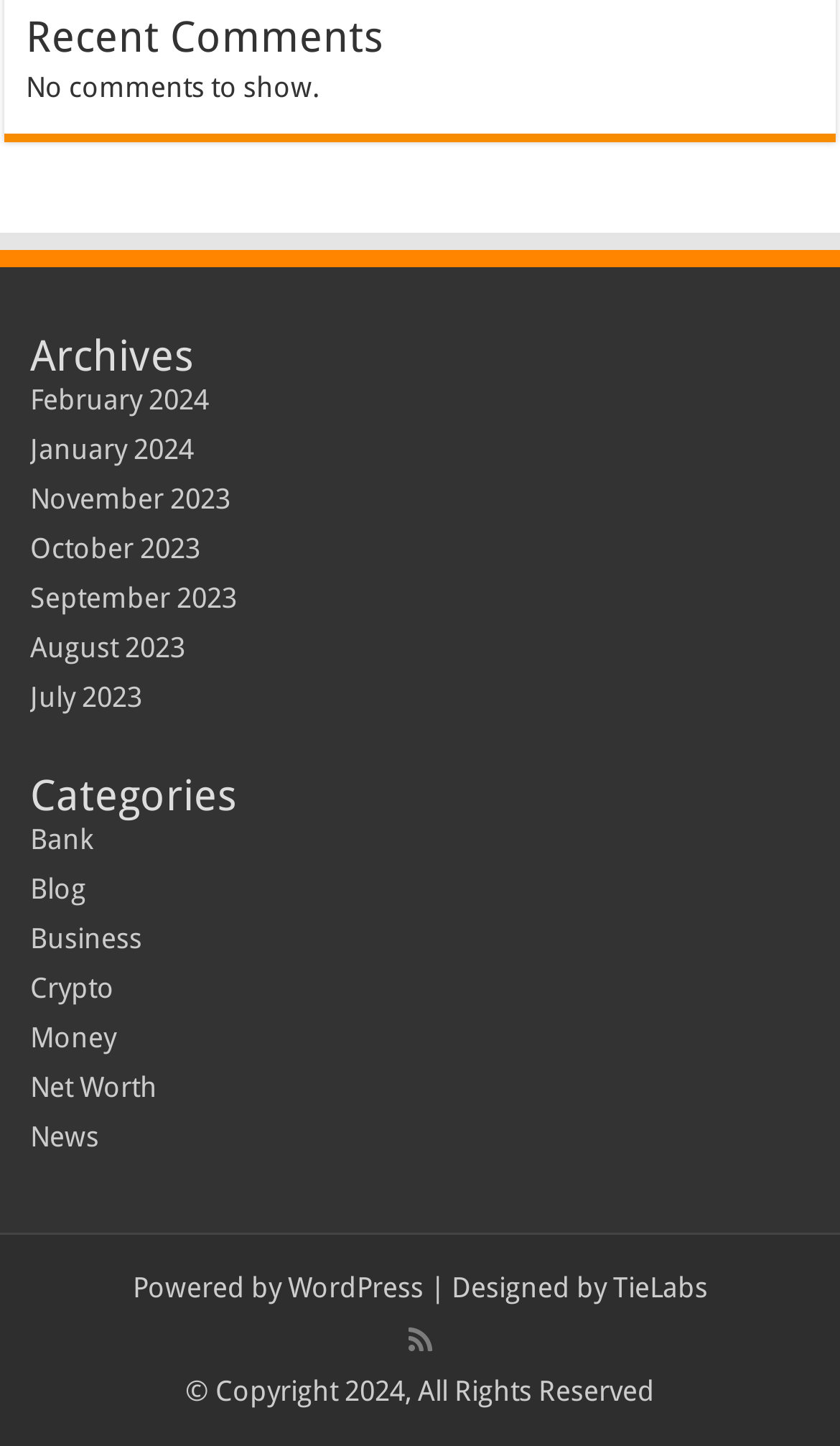What is the copyright year?
Using the visual information, reply with a single word or short phrase.

2024